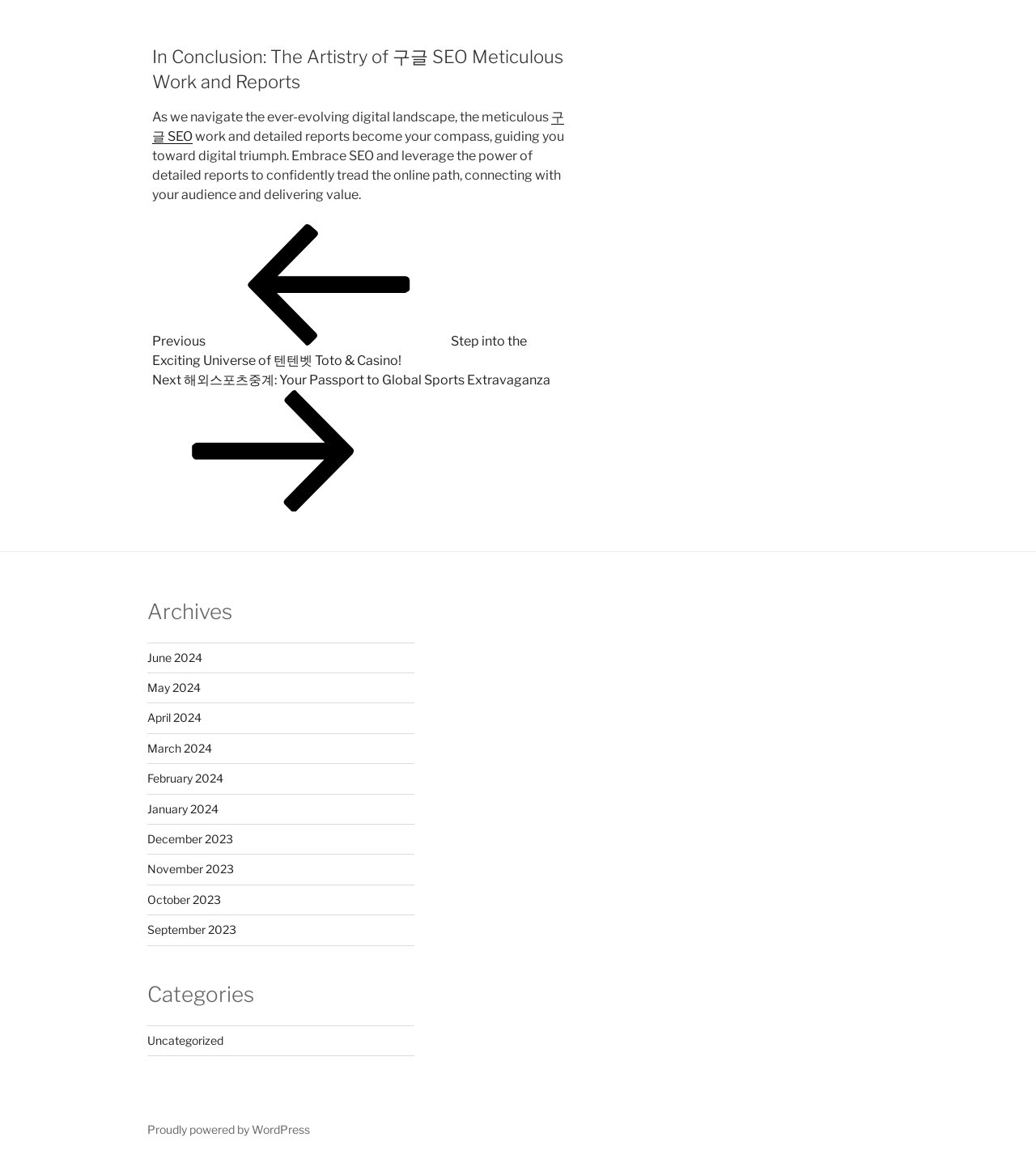Find the bounding box coordinates of the element to click in order to complete this instruction: "Explore categories". The bounding box coordinates must be four float numbers between 0 and 1, denoted as [left, top, right, bottom].

[0.142, 0.84, 0.4, 0.865]